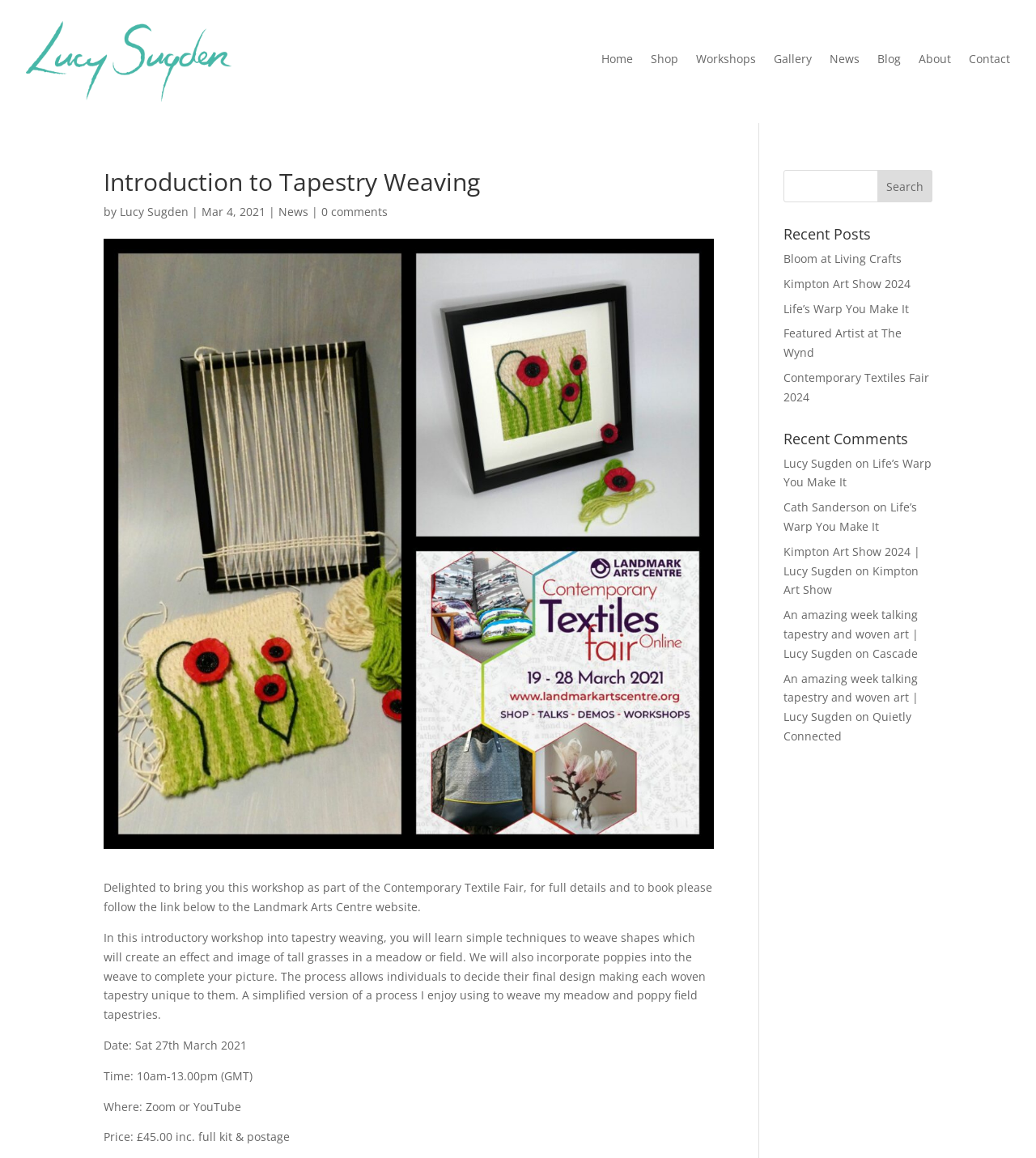Give a detailed explanation of the elements present on the webpage.

This webpage is about Lucy Sugden's introduction to tapestry weaving. At the top left, there is a link to "Lucy Sugden" with an accompanying image. To the right of this, there is a navigation menu with links to "Home", "Shop", "Workshops", "Gallery", "News", "Blog", "About", and "Contact".

Below the navigation menu, there is a heading that reads "Introduction to Tapestry Weaving" followed by the author's name, "Lucy Sugden", and the date "Mar 4, 2021". There is also a link to "News" and a comment count of "0 comments".

The main content of the page is a description of a workshop on tapestry weaving, which will take place on March 27th, 2021. The workshop will cover simple techniques to weave shapes and create an image of tall grasses in a meadow or field, incorporating poppies into the weave. The page also lists the details of the workshop, including the time, location, and price.

To the right of the main content, there is a search bar with a button labeled "Search". Below the search bar, there is a section titled "Recent Posts" with links to several blog posts, including "Bloom at Living Crafts", "Kimpton Art Show 2024", and "Life’s Warp You Make It". Further down, there is a section titled "Recent Comments" with links to comments on various blog posts.

Overall, the webpage is focused on promoting Lucy Sugden's workshop on tapestry weaving and providing information about her blog and other activities.